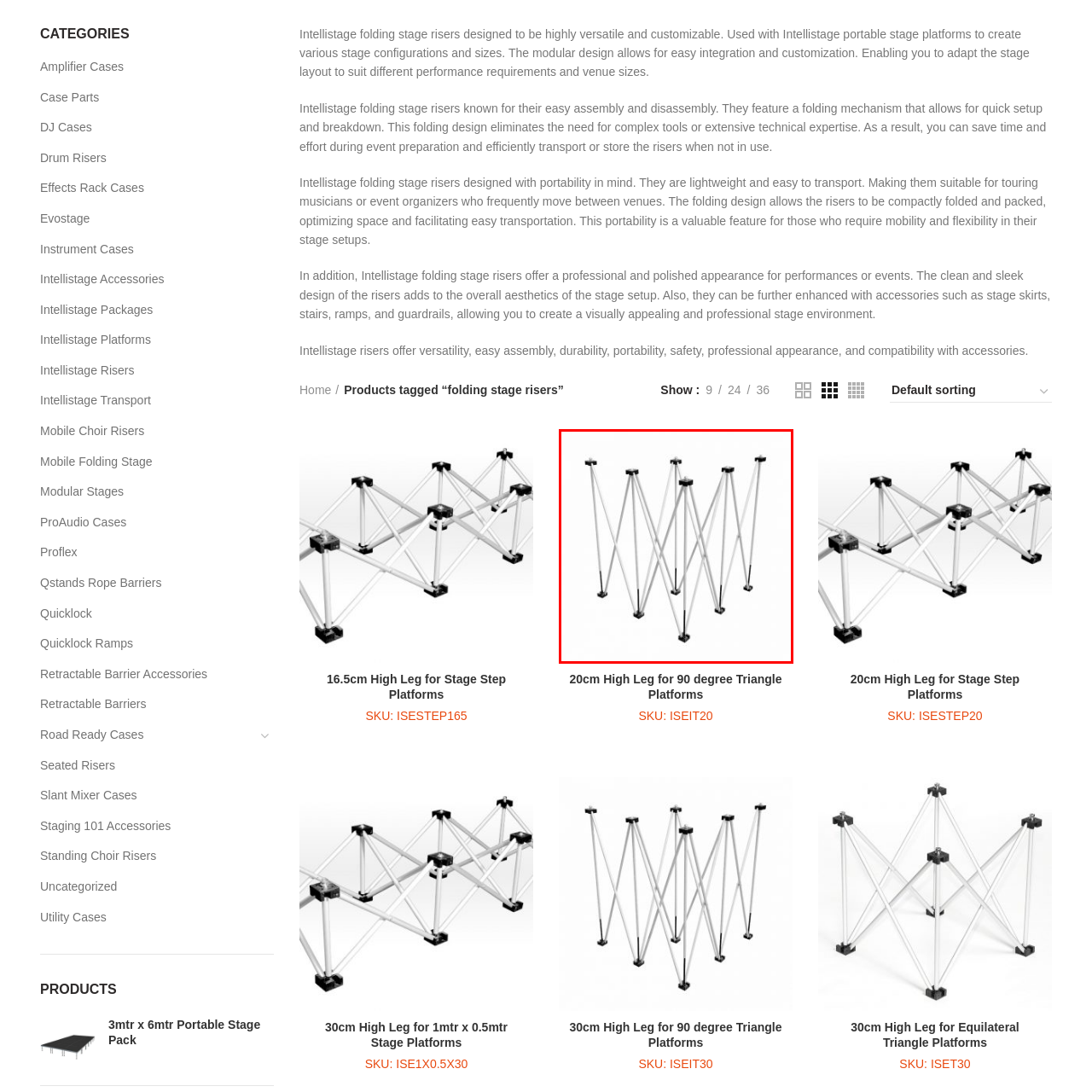What does the modular design of the leg allow for?
Pay attention to the segment of the image within the red bounding box and offer a detailed answer to the question.

The caption states that the modular design of the leg allows it to integrate seamlessly with various stage configurations, which means that it can be easily adapted to different stage setups without any issues.